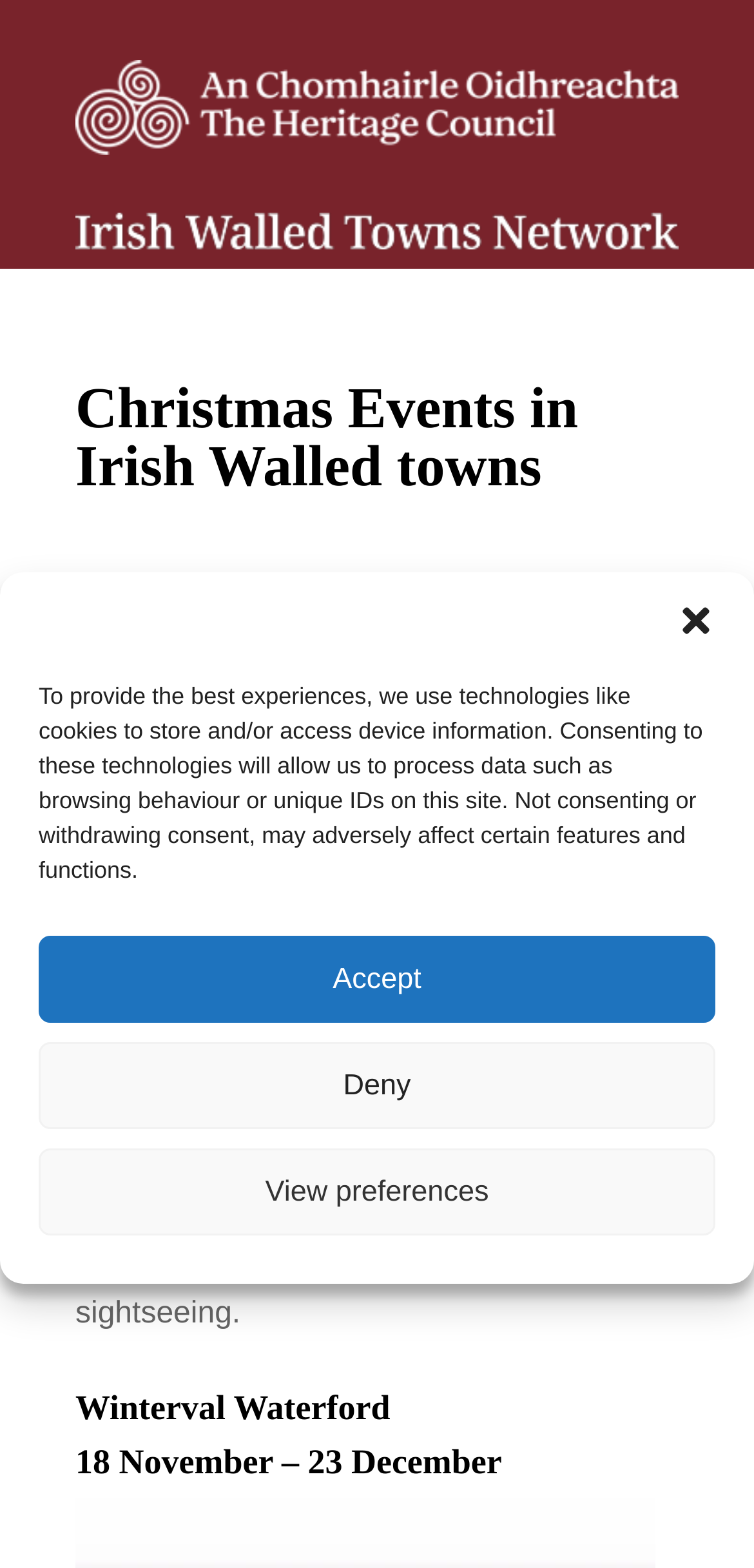Detail the webpage's structure and highlights in your description.

The webpage is about Christmas events in Irish Walled towns, featuring a collection of festive events taking place in various member towns this season. At the top of the page, there is a dialog box for managing consent, which includes a close button, a description of the use of technologies like cookies, and three buttons for accepting, denying, or viewing preferences.

Below the dialog box, there are two links with accompanying images, likely representing logos or icons. The first heading on the page reads "Christmas Events in Irish Walled towns" and is followed by a paragraph of text describing the festive atmosphere in town centers during this time of year.

The next section of text explains that some towns go above and beyond in their winter celebrations, and the webpage has compiled a list of winter events taking place around the Irish Walled Towns Network. There are three headings that follow, with the first being empty, the second reading "Winterval Waterford", and the third indicating the dates "18 November – 23 December".